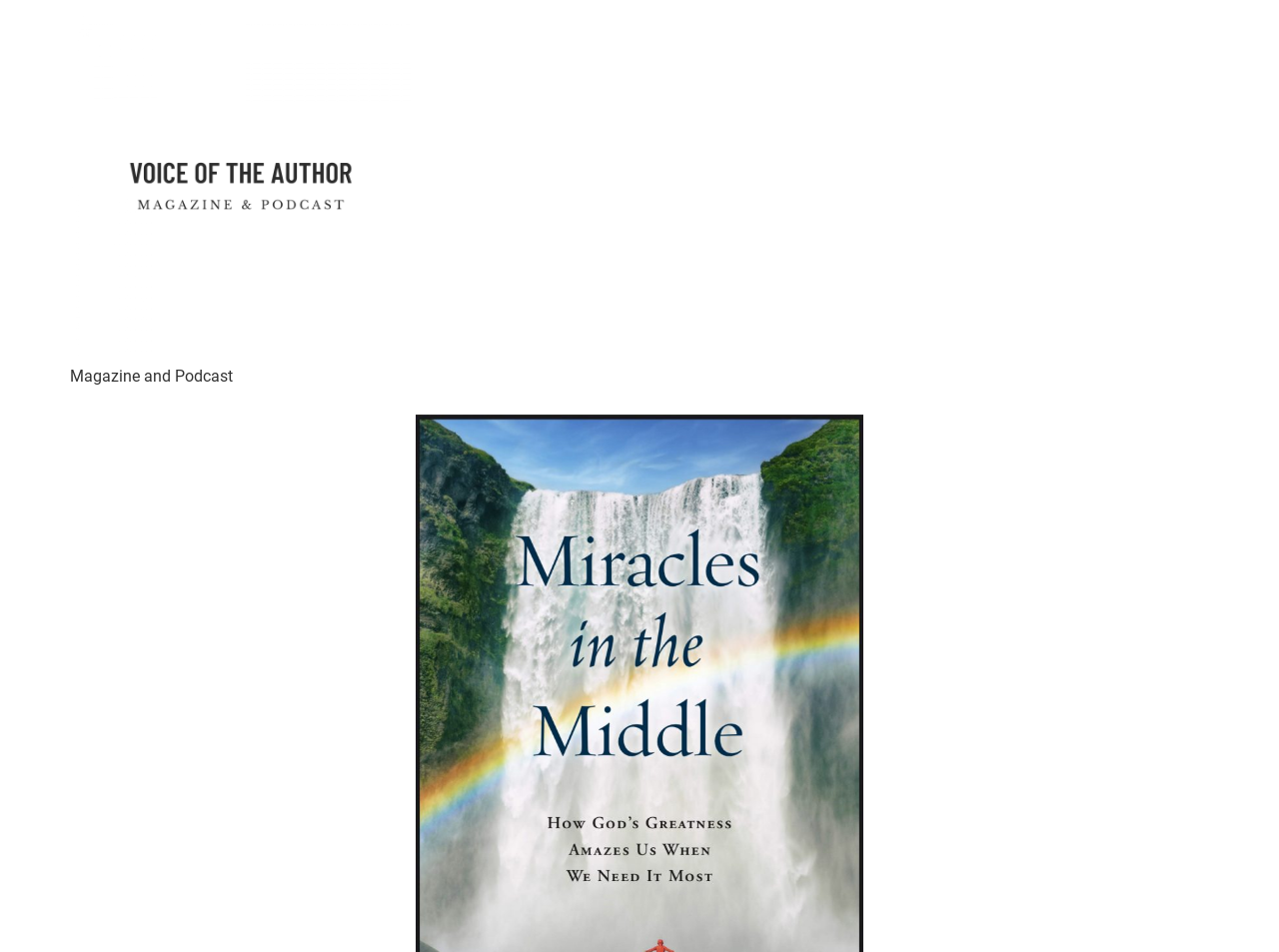Show the bounding box coordinates for the HTML element described as: "alt="Author Daily News"".

[0.055, 0.017, 0.322, 0.383]